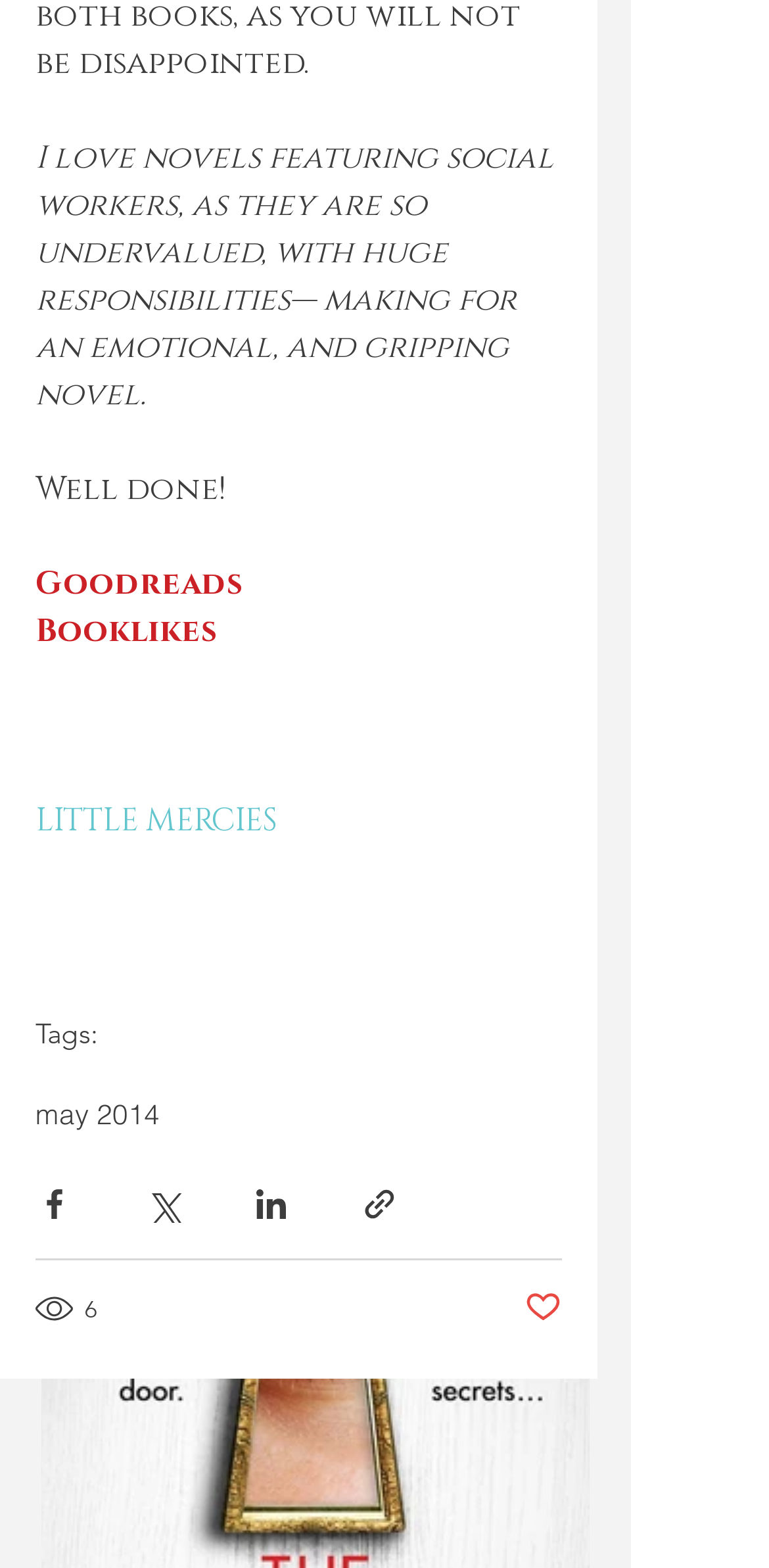Based on the image, provide a detailed response to the question:
What is the title of the book?

The title of the book can be found in the heading element with the text 'LITTLE MERCIES' which is located at the top of the webpage.